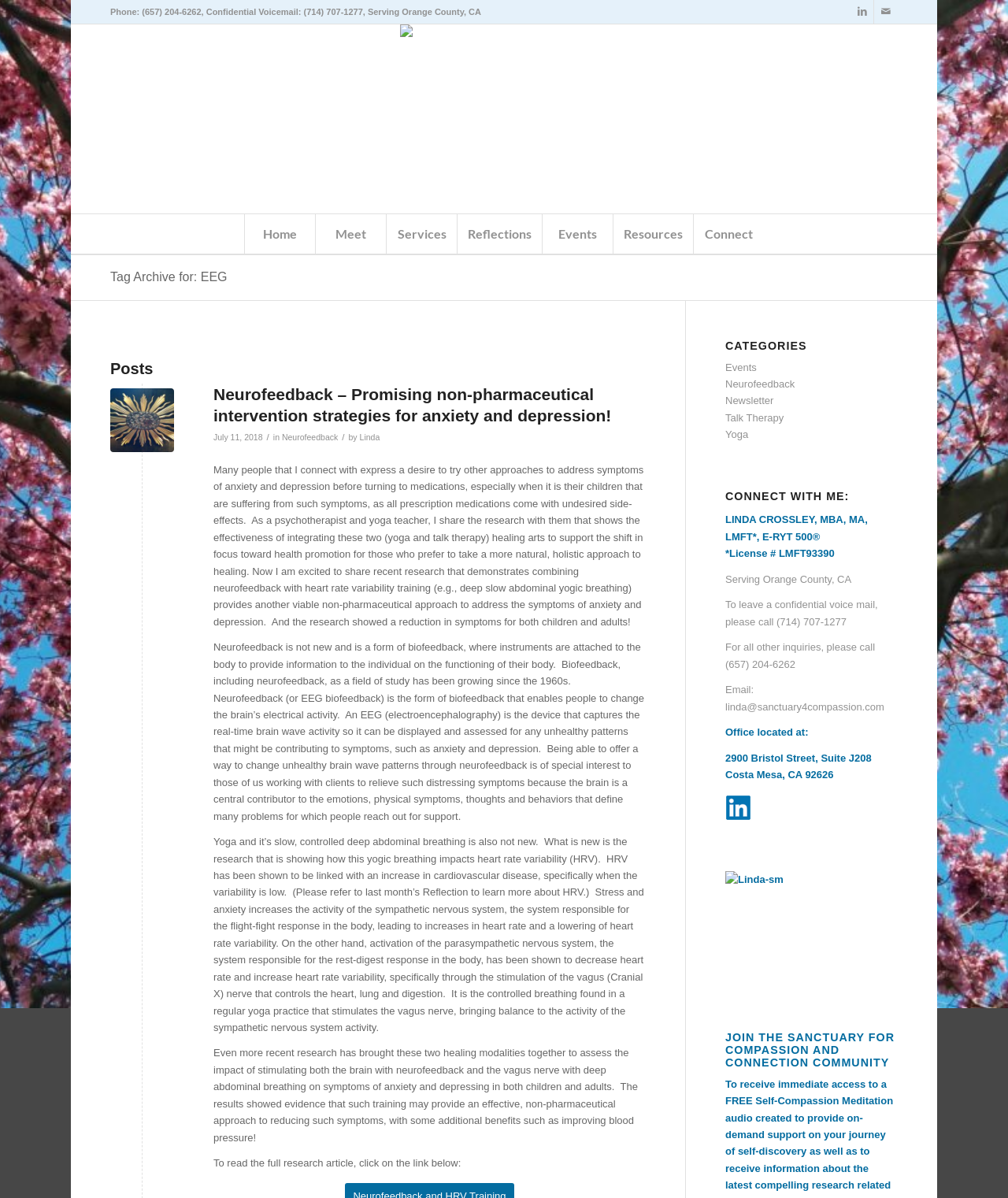Extract the heading text from the webpage.

Tag Archive for: EEG